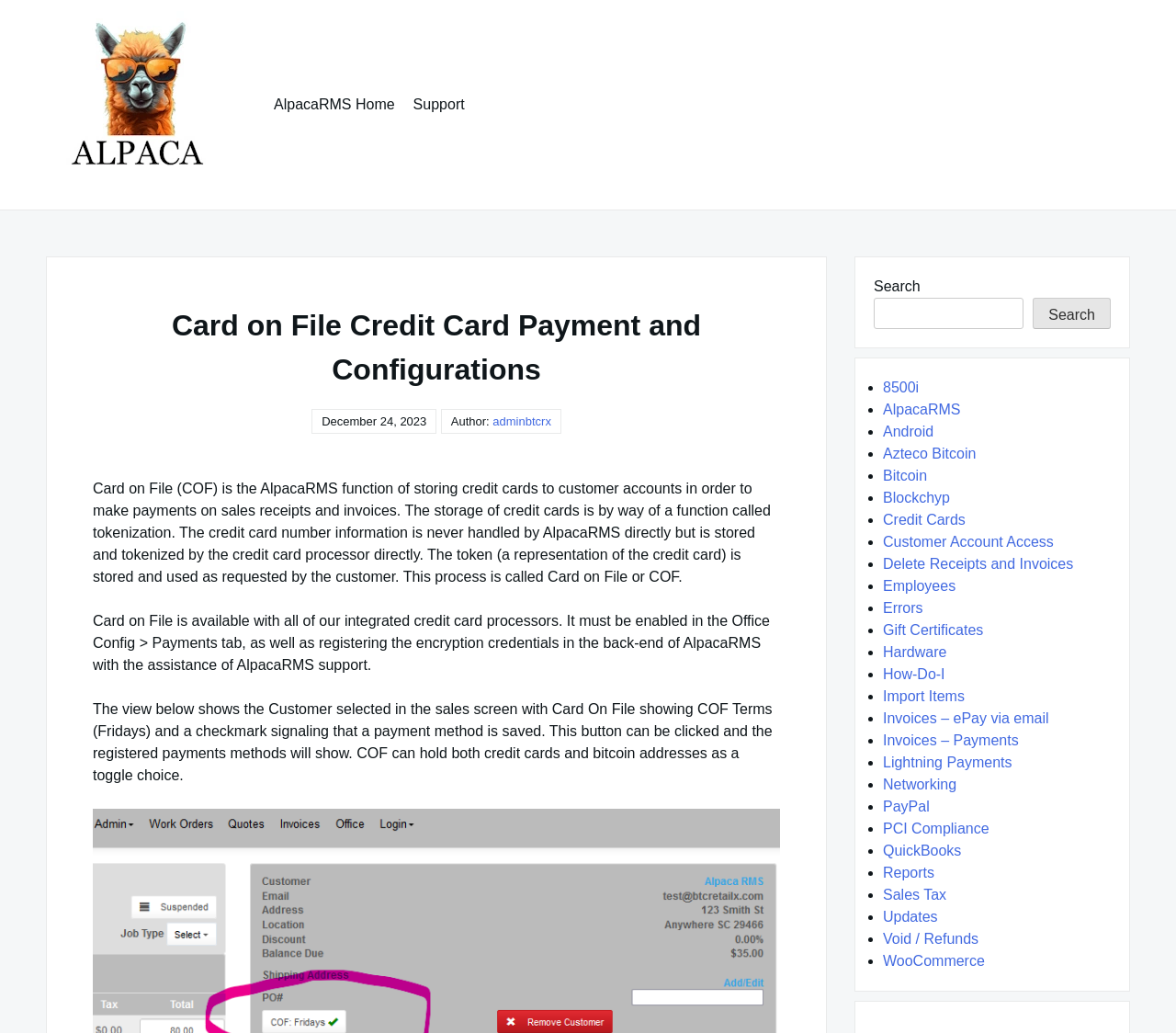Determine the bounding box coordinates of the clickable region to carry out the instruction: "Go to the 'Introduction' chapter".

None